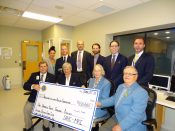Answer the question below in one word or phrase:
What is the atmosphere in the hospital setting?

Professional